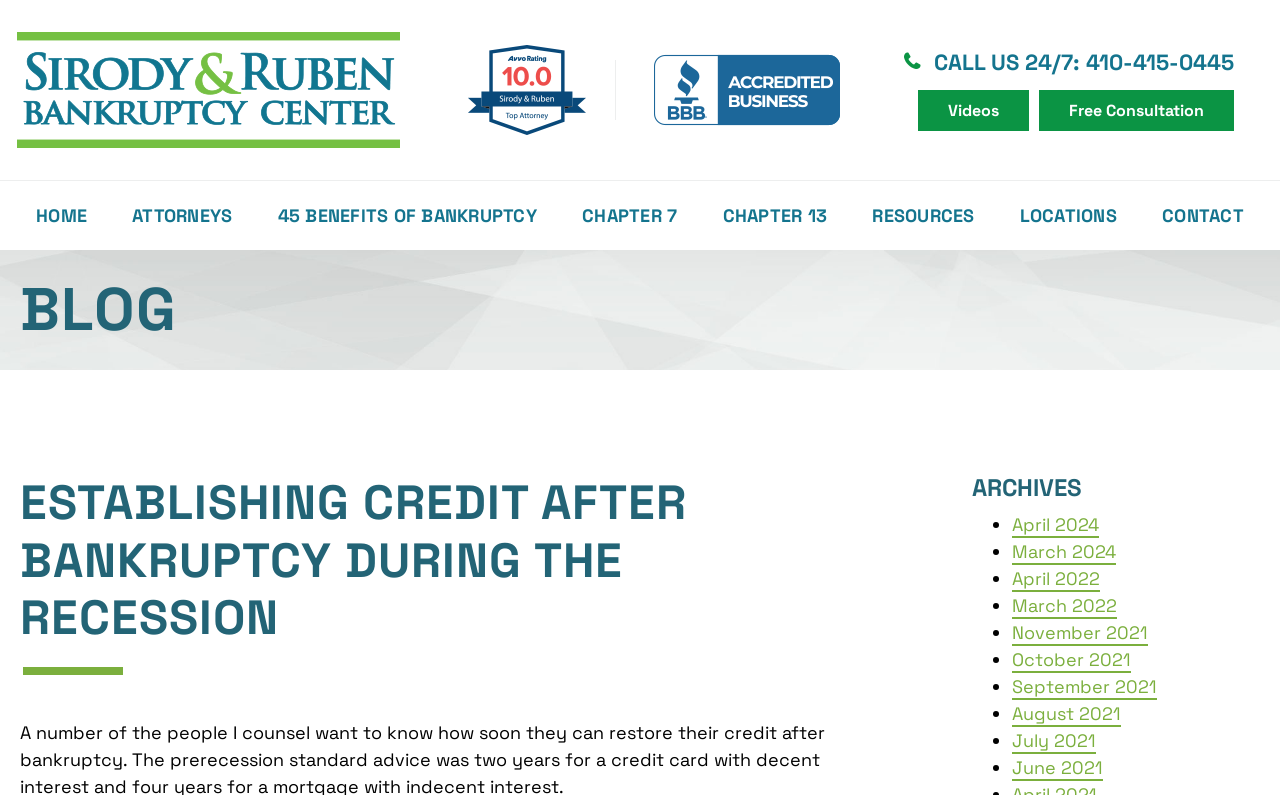Please indicate the bounding box coordinates of the element's region to be clicked to achieve the instruction: "Call the phone number 410-415-0445". Provide the coordinates as four float numbers between 0 and 1, i.e., [left, top, right, bottom].

[0.73, 0.061, 0.964, 0.113]